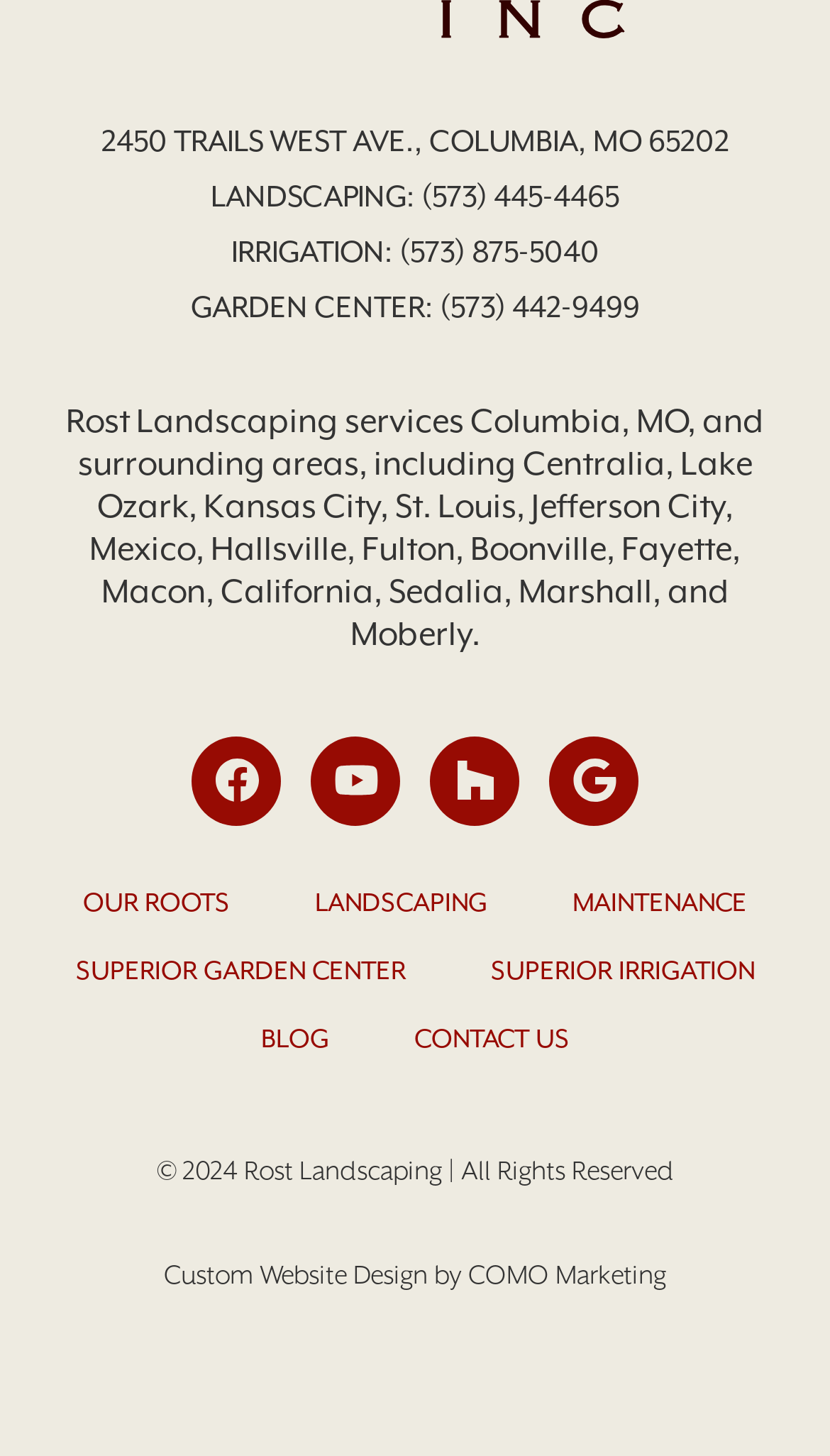Identify the bounding box coordinates of the element to click to follow this instruction: 'Visit the Facebook page'. Ensure the coordinates are four float values between 0 and 1, provided as [left, top, right, bottom].

[0.231, 0.505, 0.338, 0.567]